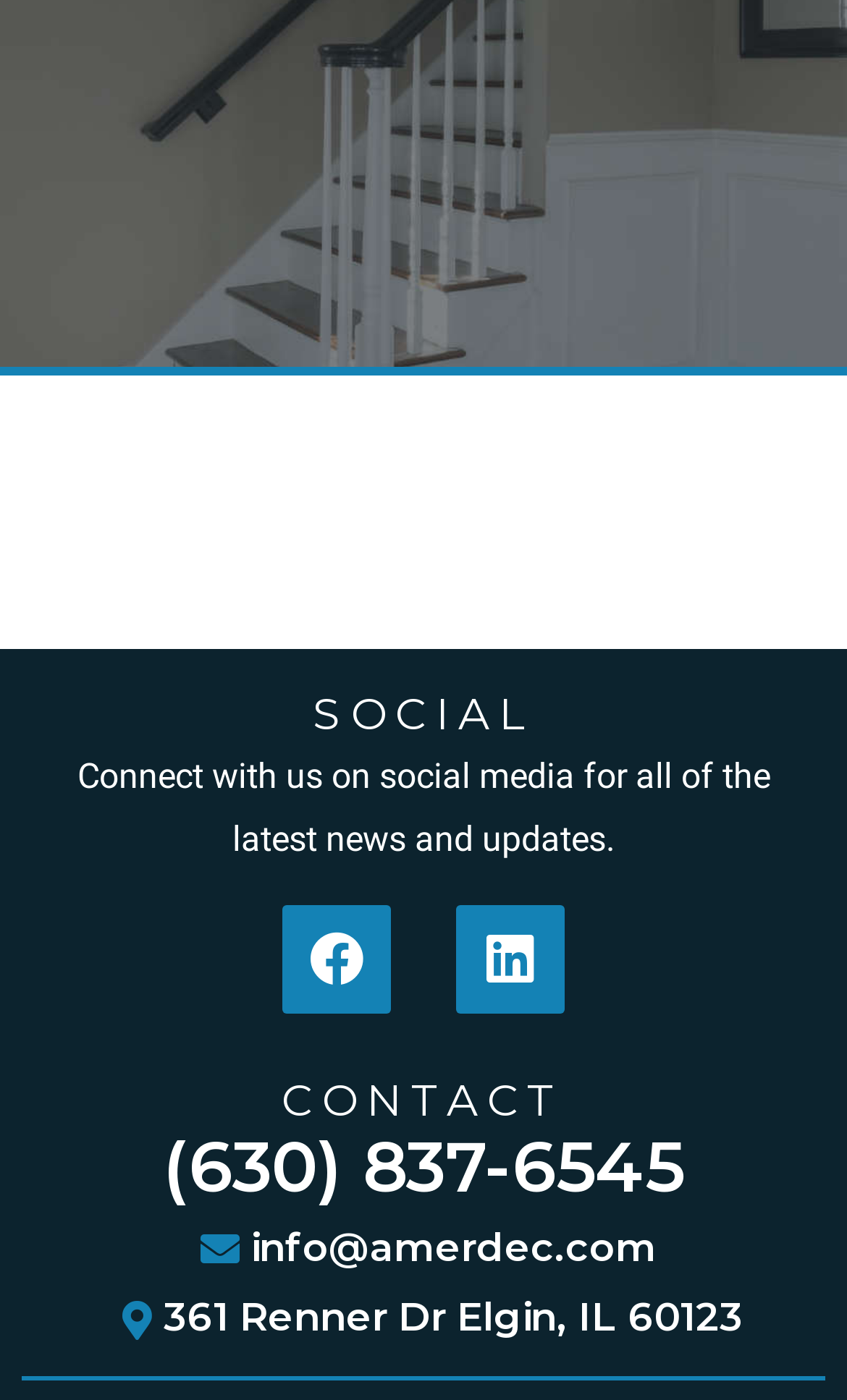Locate the bounding box of the UI element described in the following text: "(630) 837-6545".

[0.192, 0.803, 0.808, 0.863]